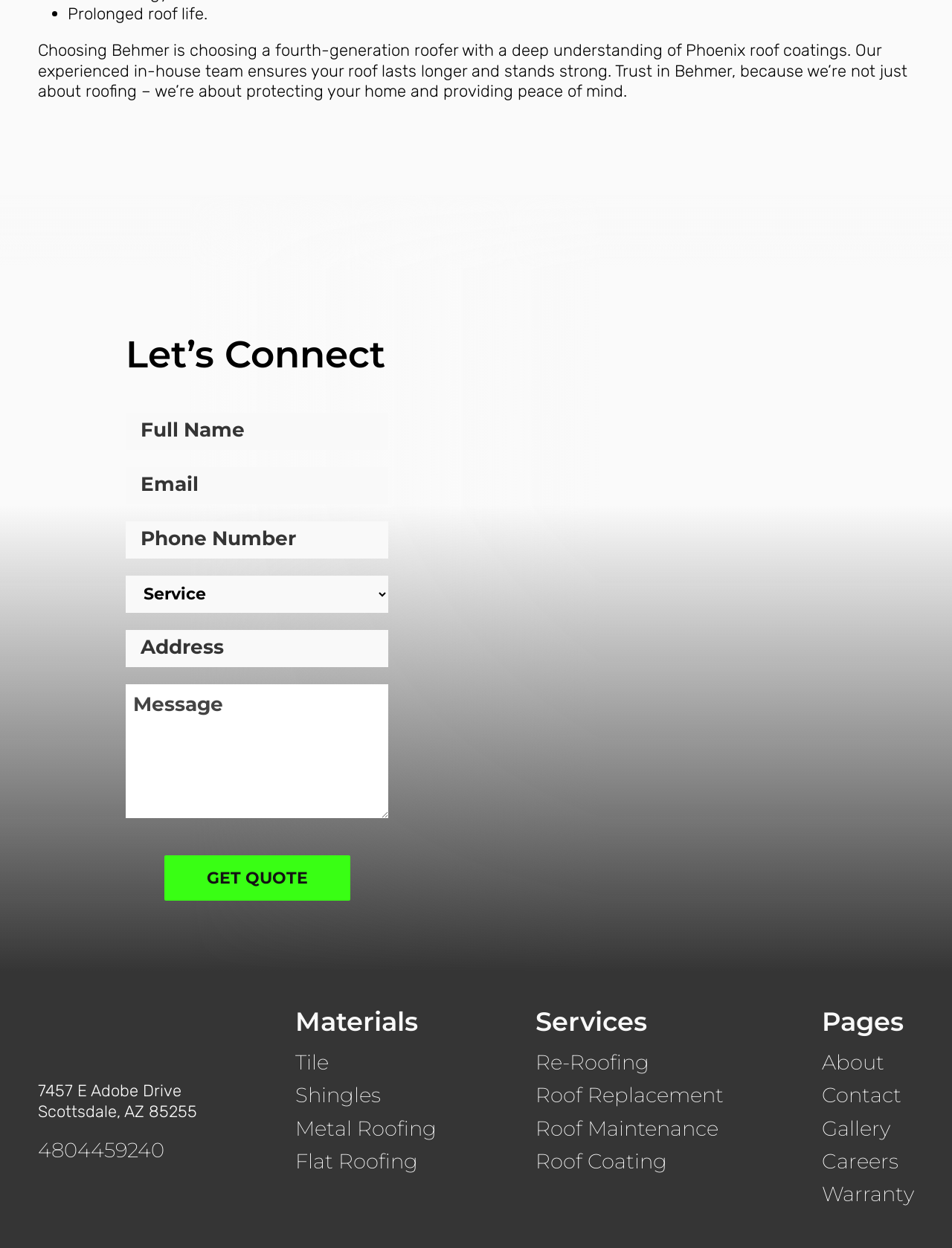Answer in one word or a short phrase: 
What is the address of Behmer Roofing?

7457 E Adobe Drive, Scottsdale, AZ 85255